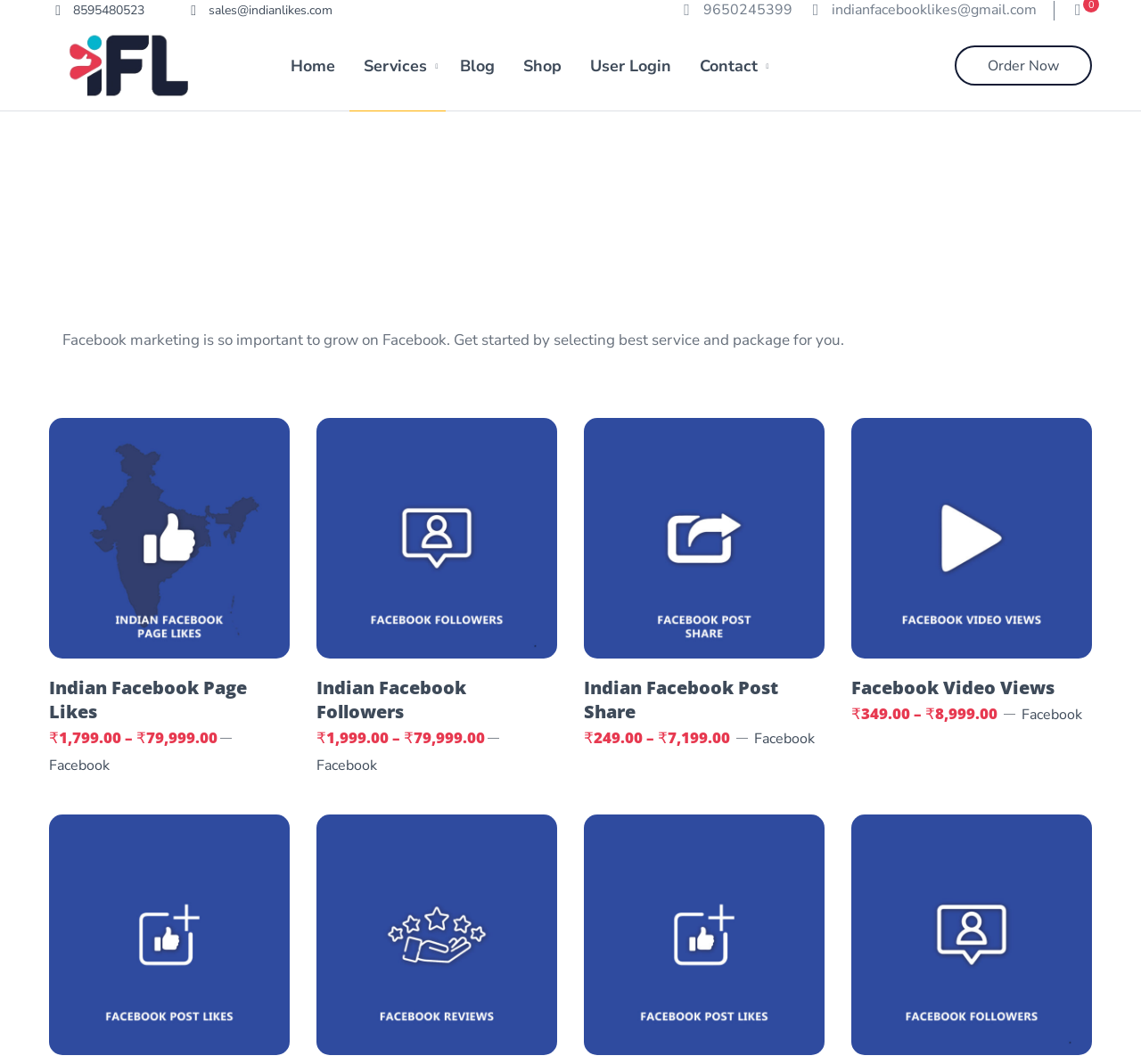Please identify the bounding box coordinates of the clickable area that will fulfill the following instruction: "Click on the 'Order Now' button". The coordinates should be in the format of four float numbers between 0 and 1, i.e., [left, top, right, bottom].

[0.837, 0.043, 0.957, 0.08]